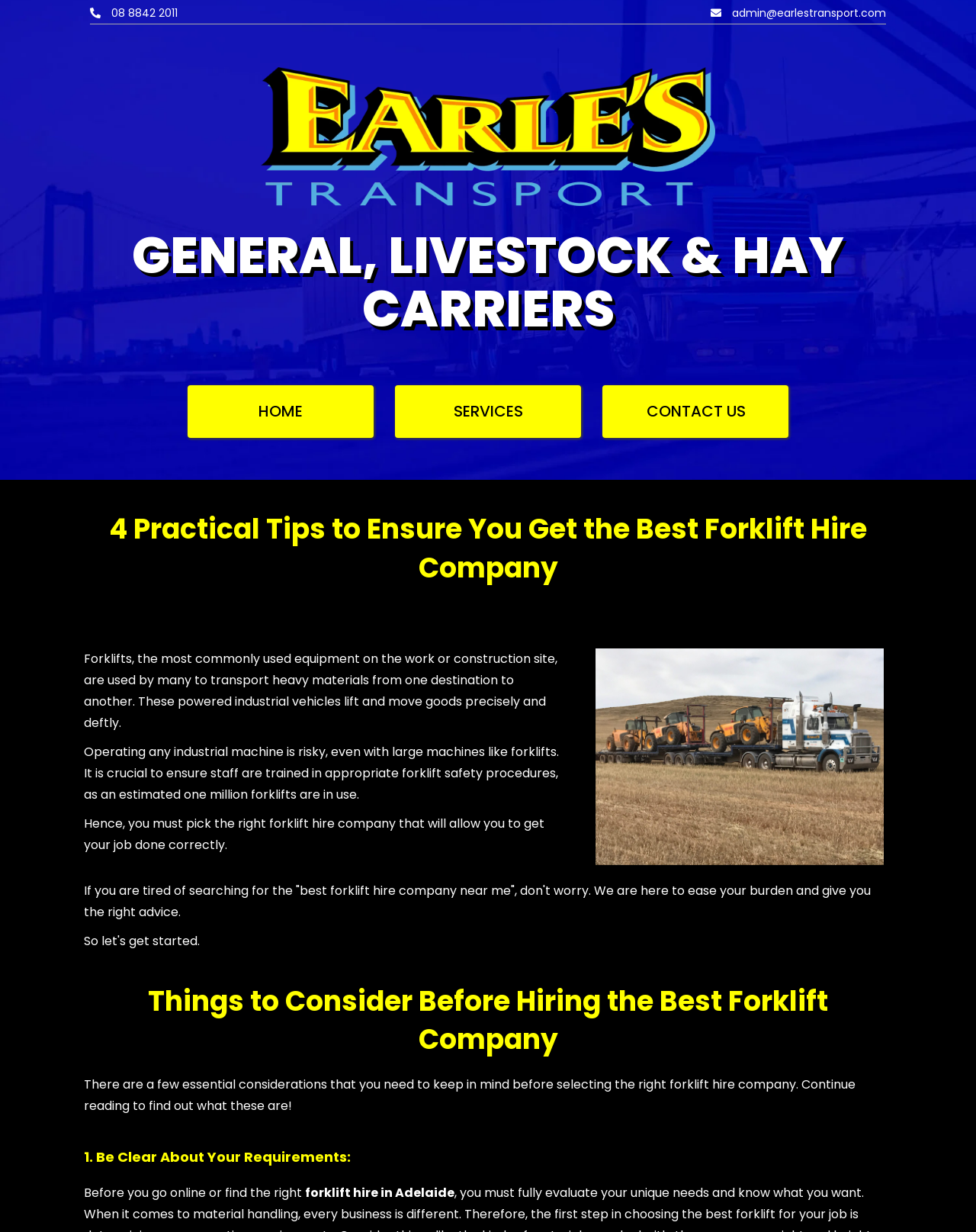How many essential considerations are mentioned before selecting a forklift hire company?
With the help of the image, please provide a detailed response to the question.

I found the number of essential considerations by reading the static text element which states 'There are a few essential considerations that you need to keep in mind before selecting the right forklift hire company.' and then looking for the subsequent headings which mention one consideration, 'Be Clear About Your Requirements:'.